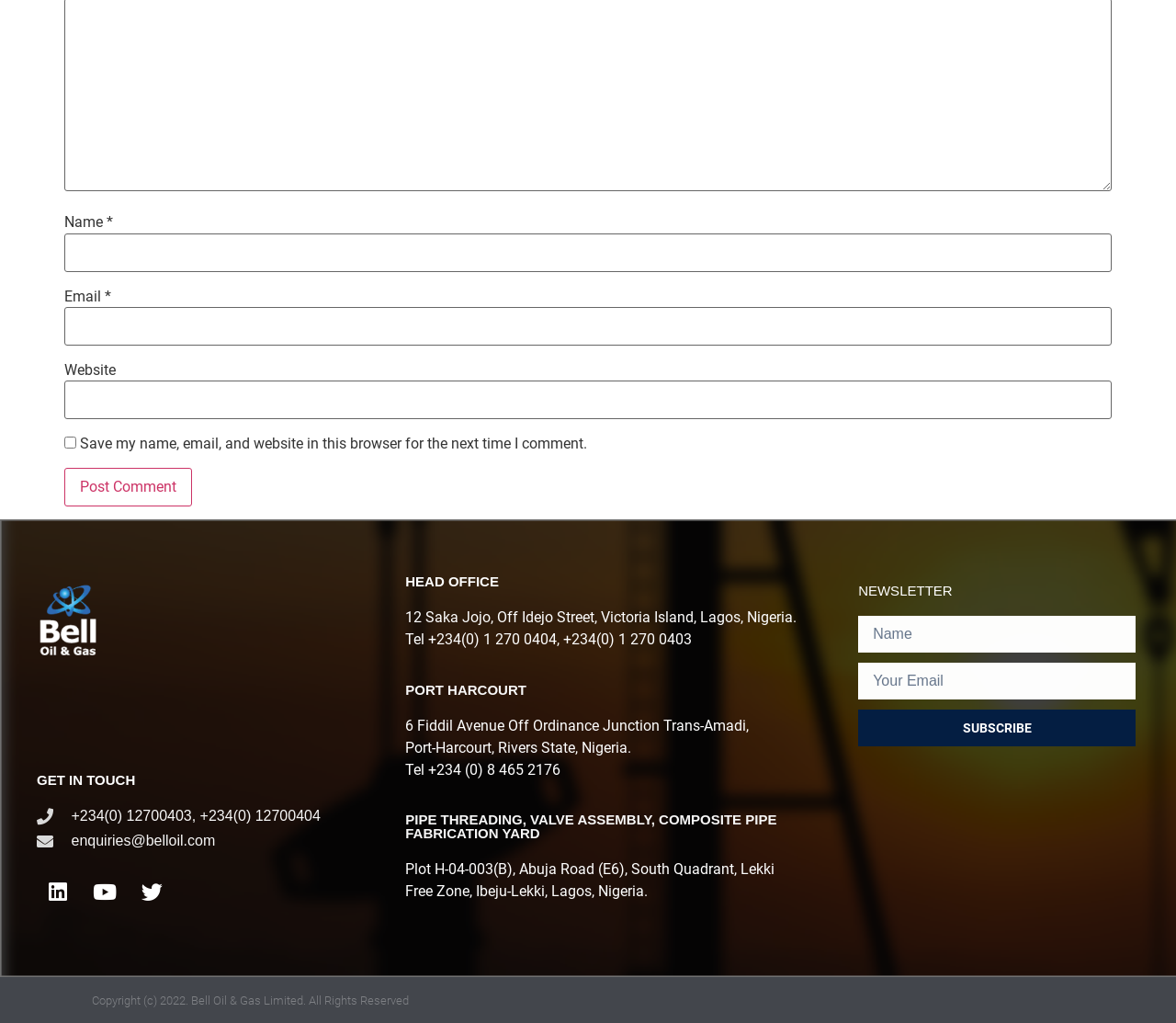What is the company's phone number in Lagos?
Based on the image, respond with a single word or phrase.

+234(0) 1 270 0404